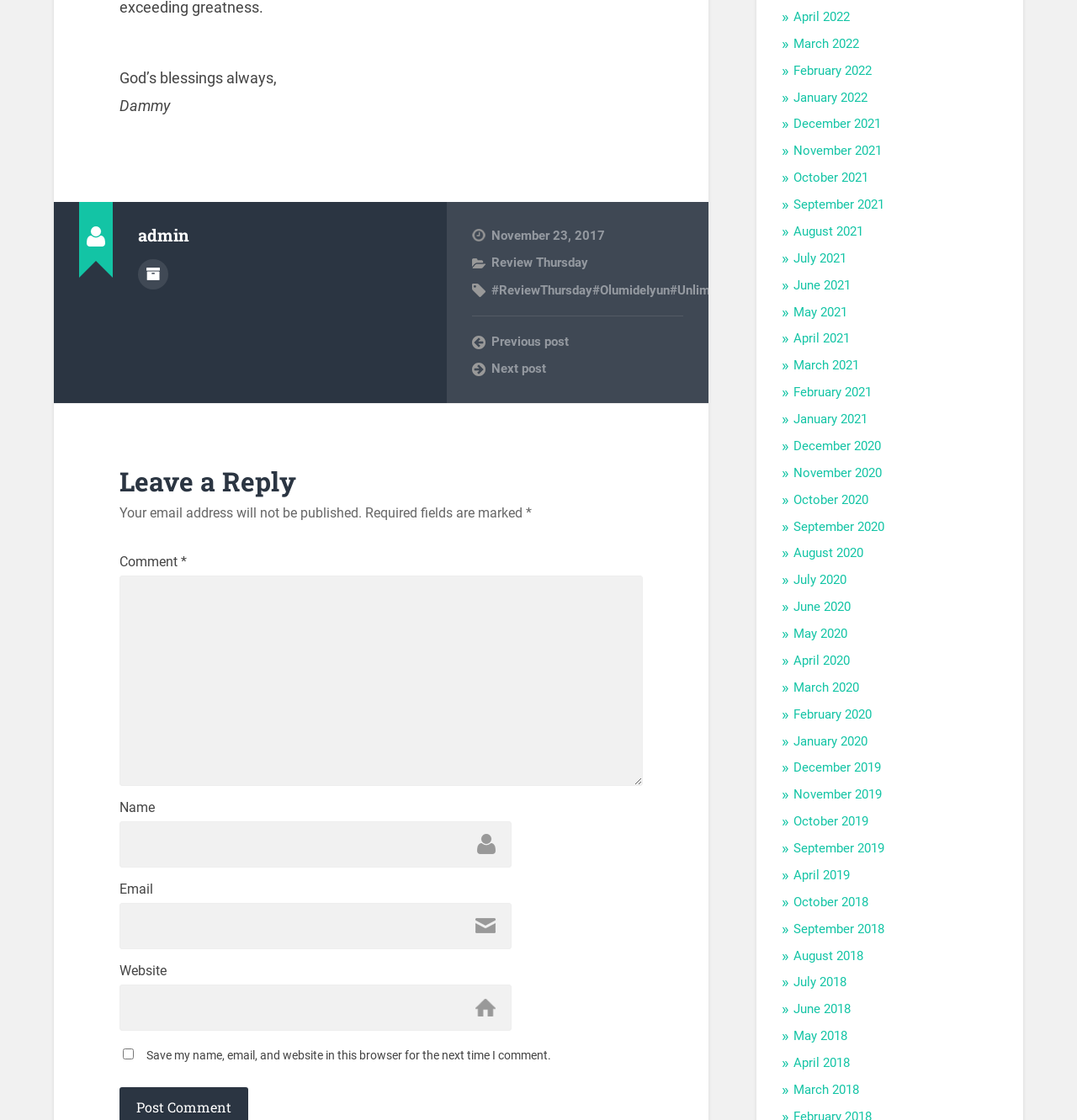Please pinpoint the bounding box coordinates for the region I should click to adhere to this instruction: "Enter a comment in the text box".

[0.111, 0.514, 0.597, 0.702]